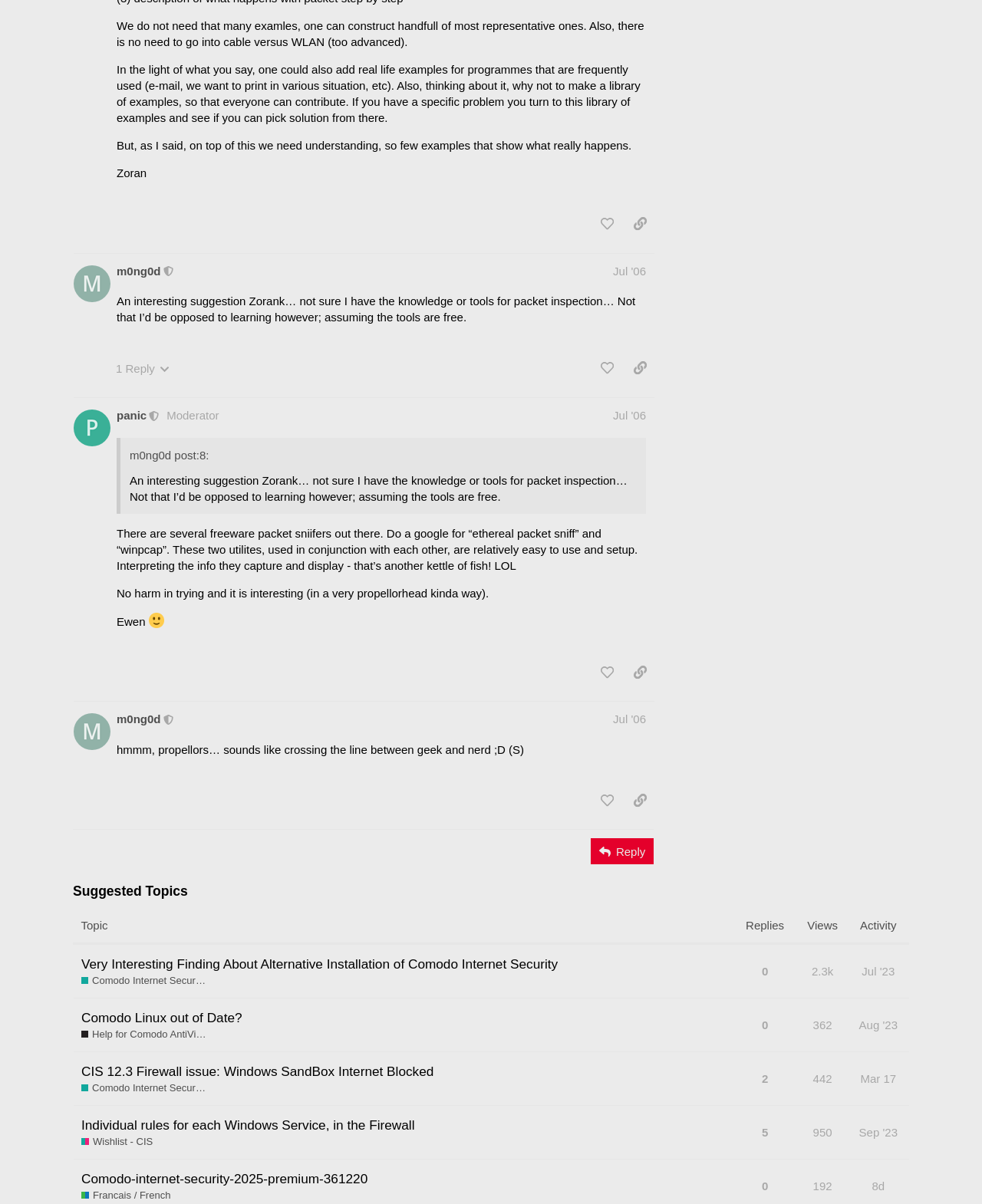What is the topic of post #8?
Could you answer the question with a detailed and thorough explanation?

I determined the answer by looking at the content of post #8, which mentions packet inspection in the context of a discussion about tools for packet sniffing.